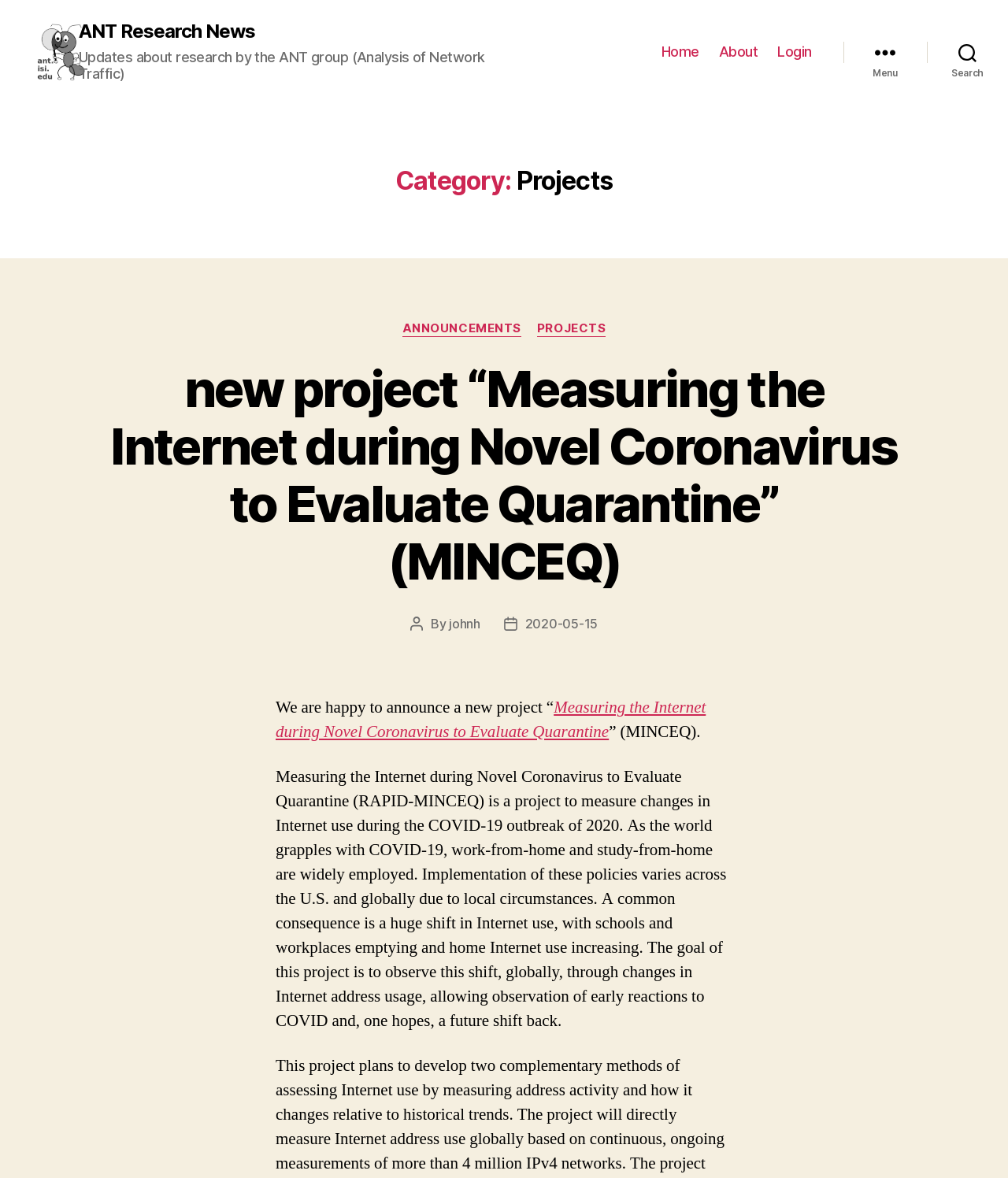Please locate the UI element described by "ANT Research News" and provide its bounding box coordinates.

[0.078, 0.019, 0.253, 0.035]